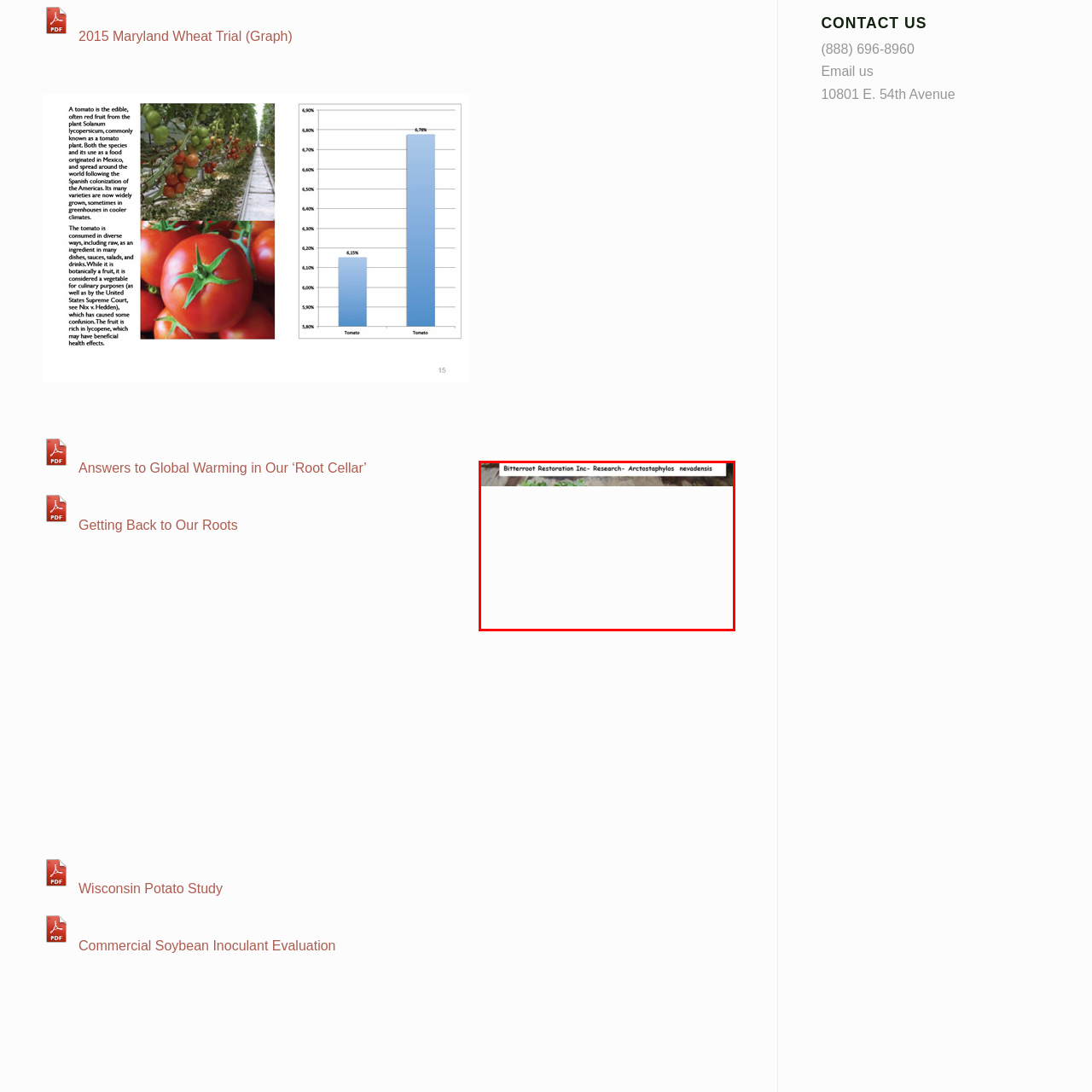Provide a thorough caption for the image that is surrounded by the red boundary.

The image displays a banner or sign that reads "Bitterroot Restoration Inc - Research - Arctostaphylos nevadensis." The text suggests a focus on environmental or ecological research, specifically related to the species Arctostaphylos nevadensis, commonly known as Nevada manzanita. The background features a natural setting, likely indicative of a restoration or research site, with elements that may include plants or other features typical of the species' habitat. This context highlights the organization's commitment to restoration and conservation efforts, emphasizing their role in studying and promoting the health of native ecosystems.